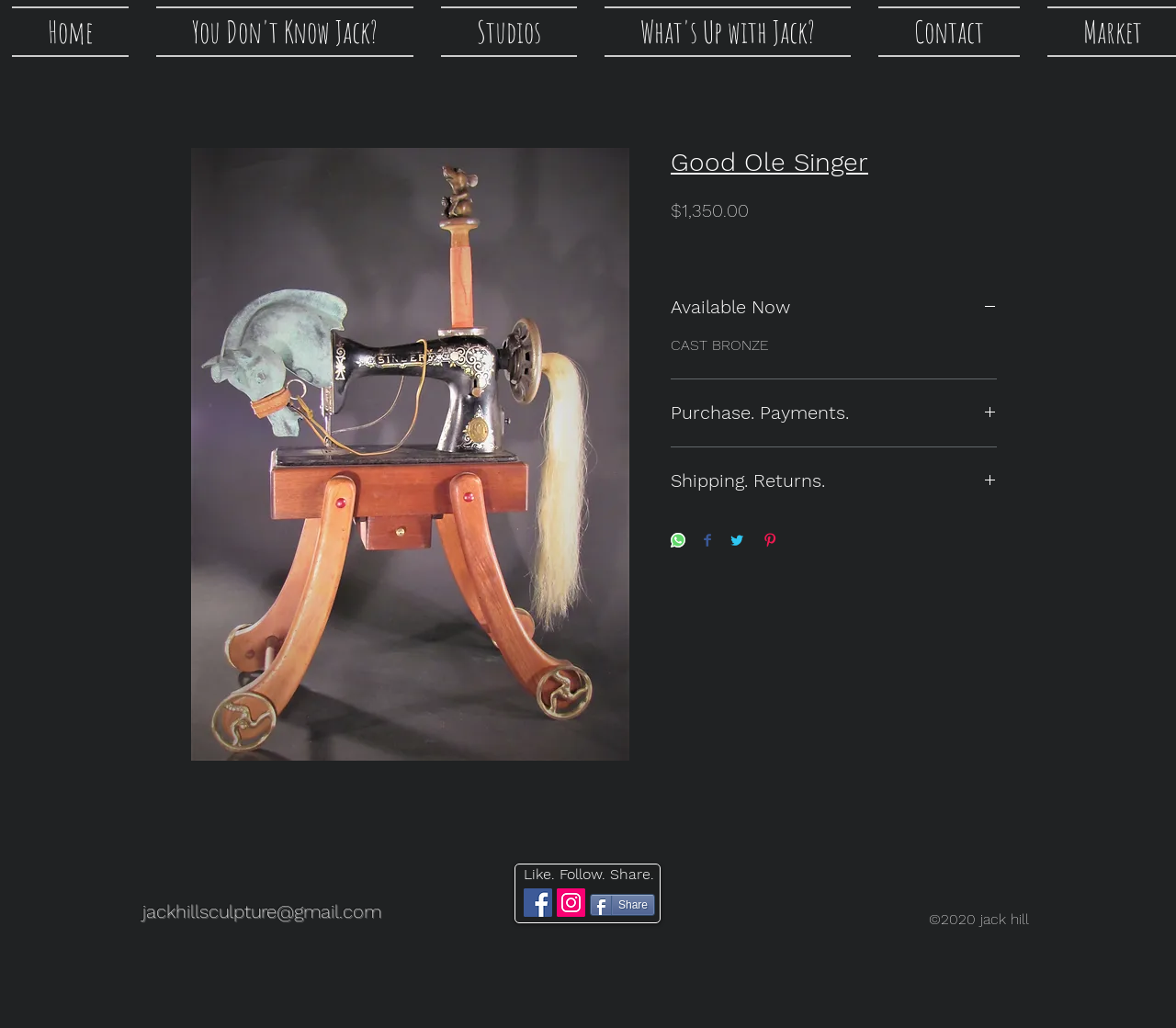Respond with a single word or phrase:
What is the material of the sculpture?

CAST BRONZE